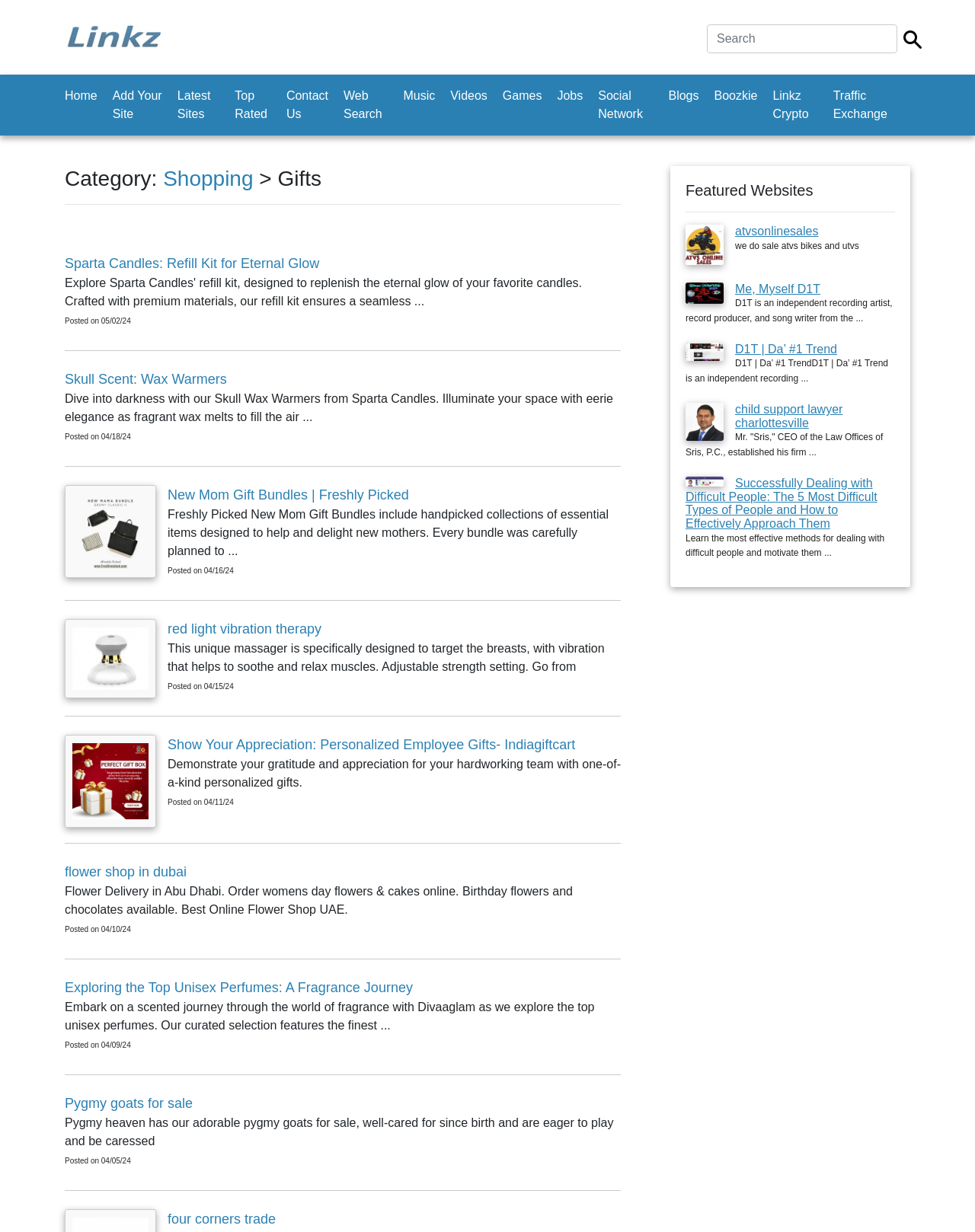Answer the question in one word or a short phrase:
What is the topic of the link 'Successfully Dealing with Difficult People: The 5 Most Difficult Types of People and How to Effectively Approach Them'?

Dealing with difficult people